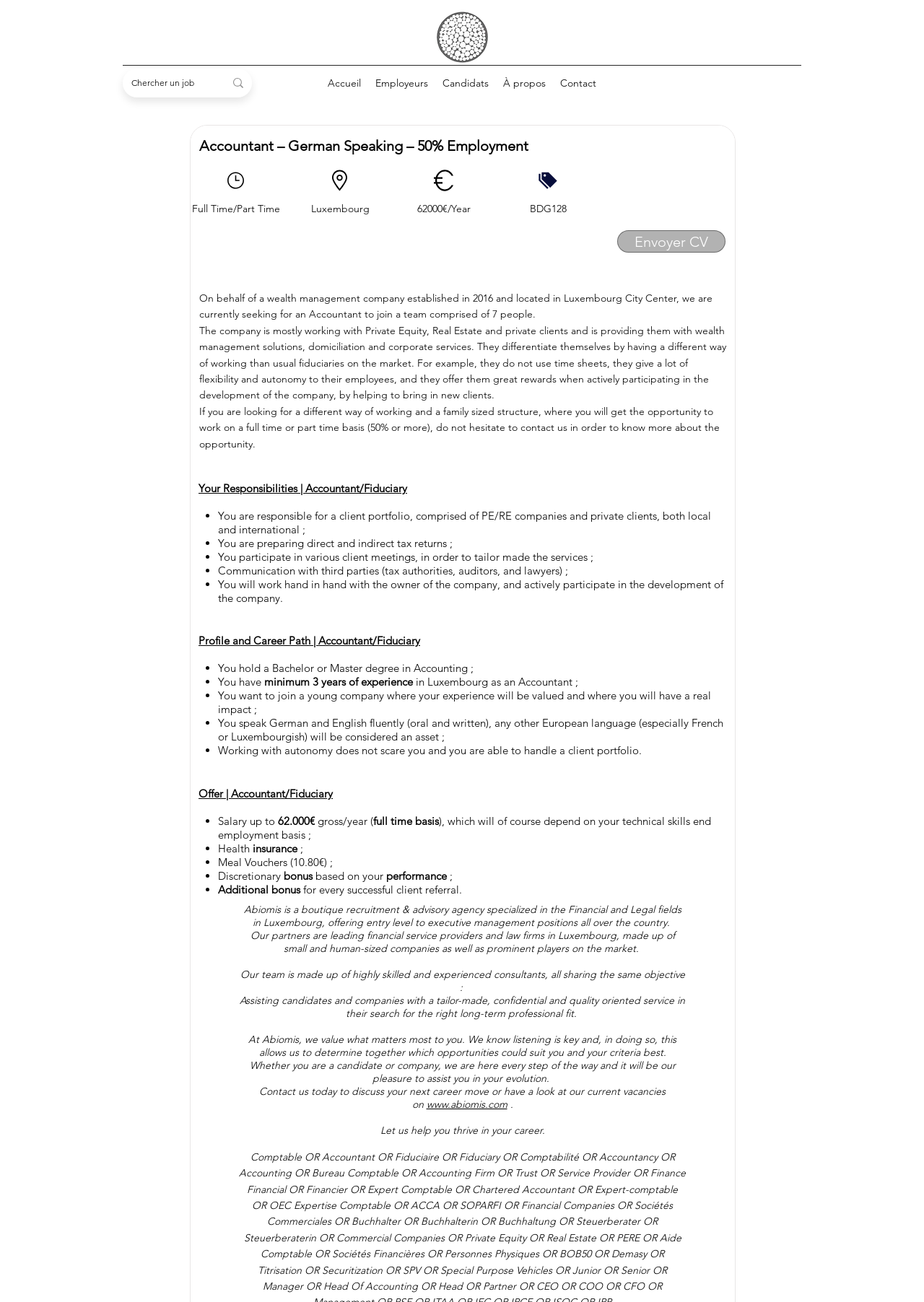Provide the bounding box coordinates of the UI element this sentence describes: "Candidats".

[0.471, 0.055, 0.537, 0.072]